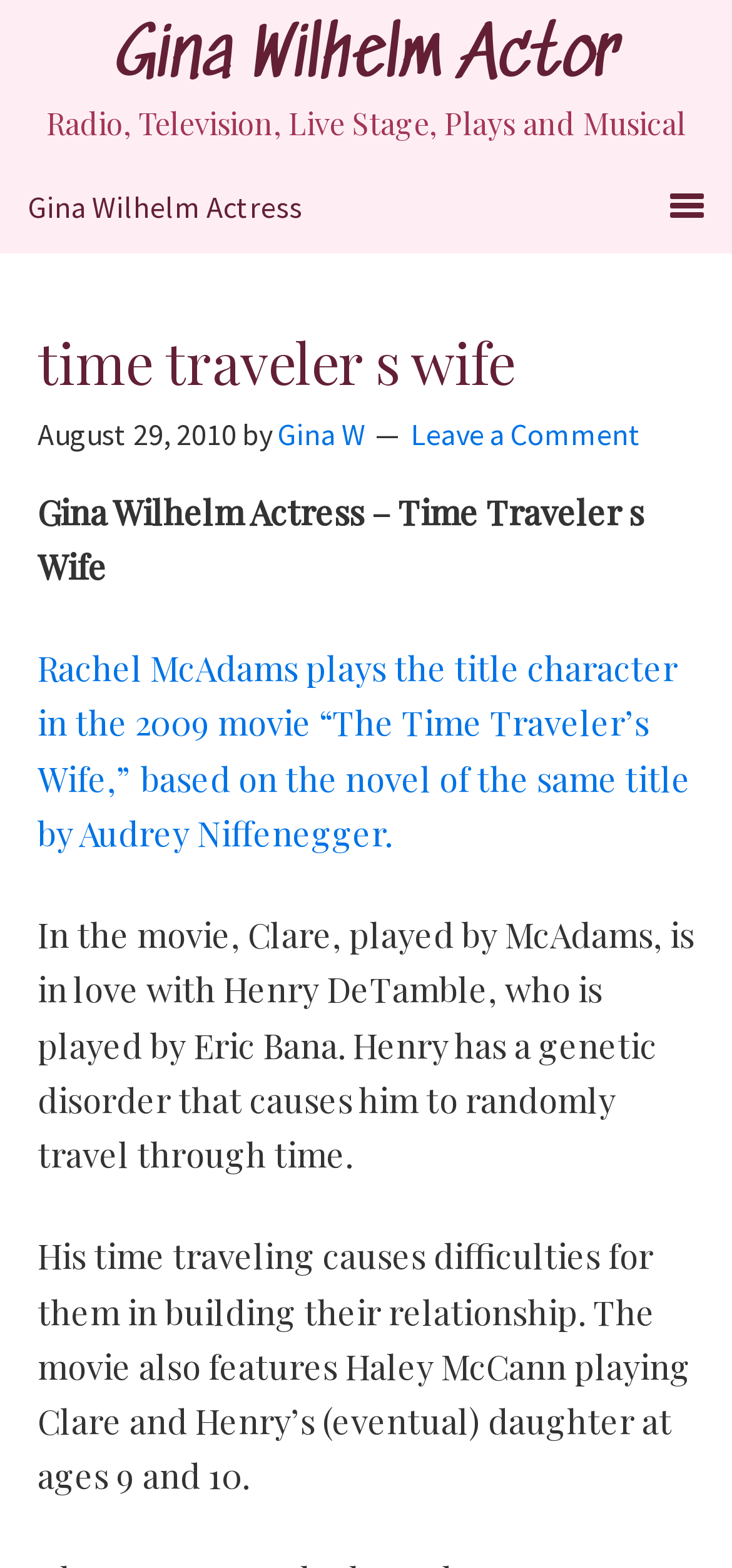Who plays the title character in the 2009 movie?
Please provide a single word or phrase based on the screenshot.

Rachel McAdams